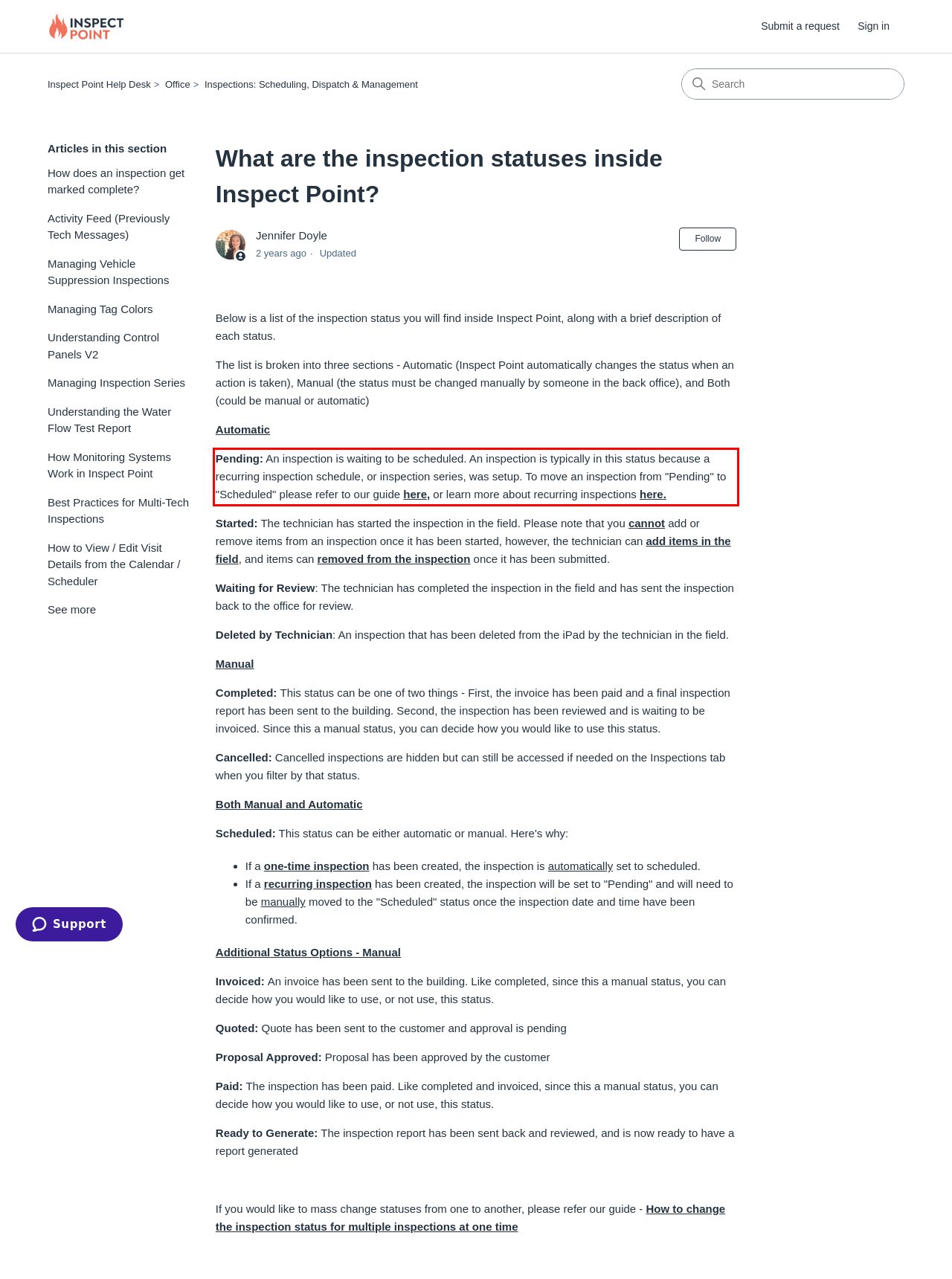Using the webpage screenshot, recognize and capture the text within the red bounding box.

Pending: An inspection is waiting to be scheduled. An inspection is typically in this status because a recurring inspection schedule, or inspection series, was setup. To move an inspection from "Pending" to "Scheduled" please refer to our guide here, or learn more about recurring inspections here.